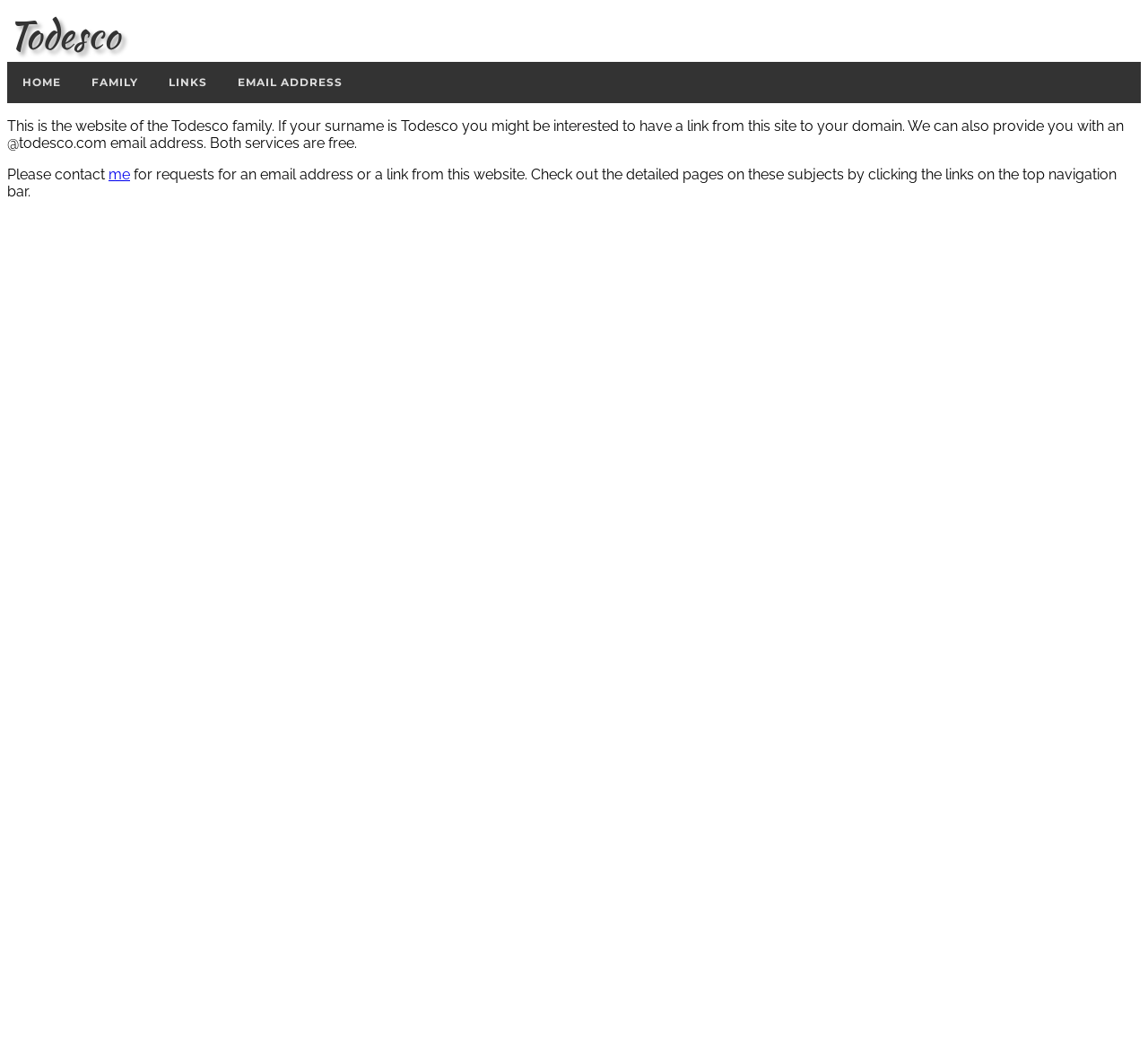From the webpage screenshot, predict the bounding box of the UI element that matches this description: "Links".

[0.134, 0.059, 0.194, 0.099]